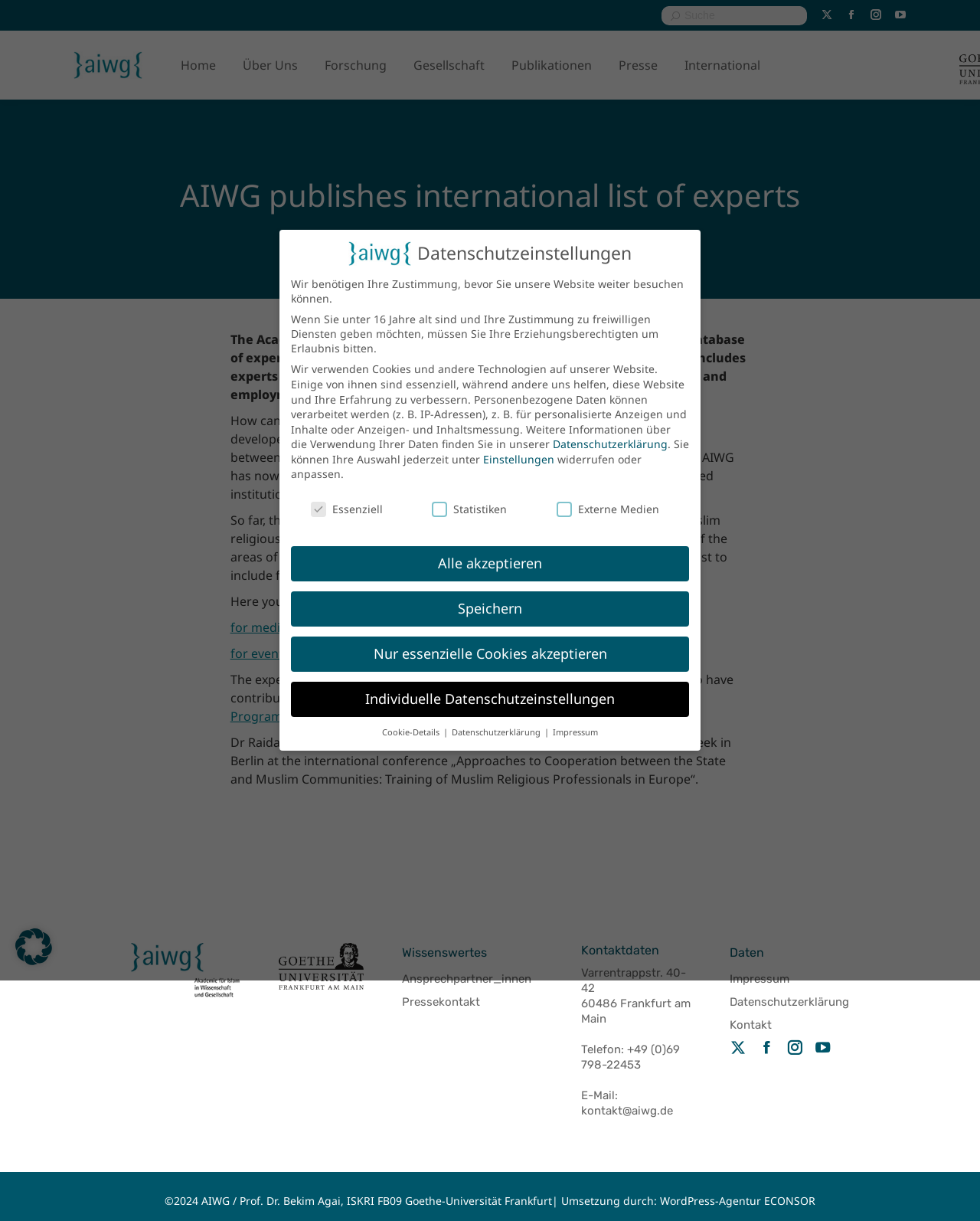Locate the headline of the webpage and generate its content.

AIWG publishes international list of experts